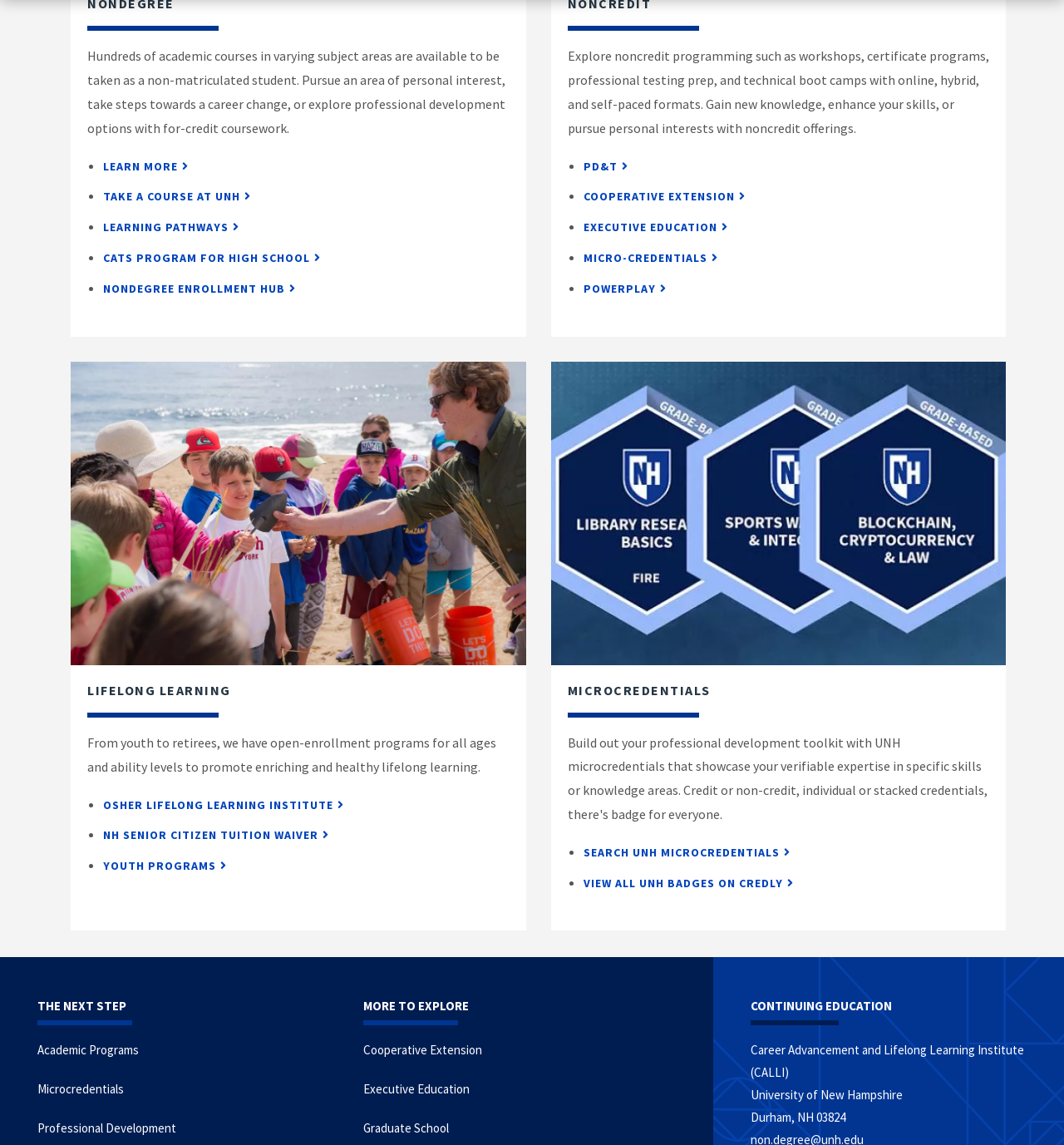Use a single word or phrase to respond to the question:
What is the name of the institute for lifelong learning?

OSHER LIFELONG LEARNING INSTITUTE